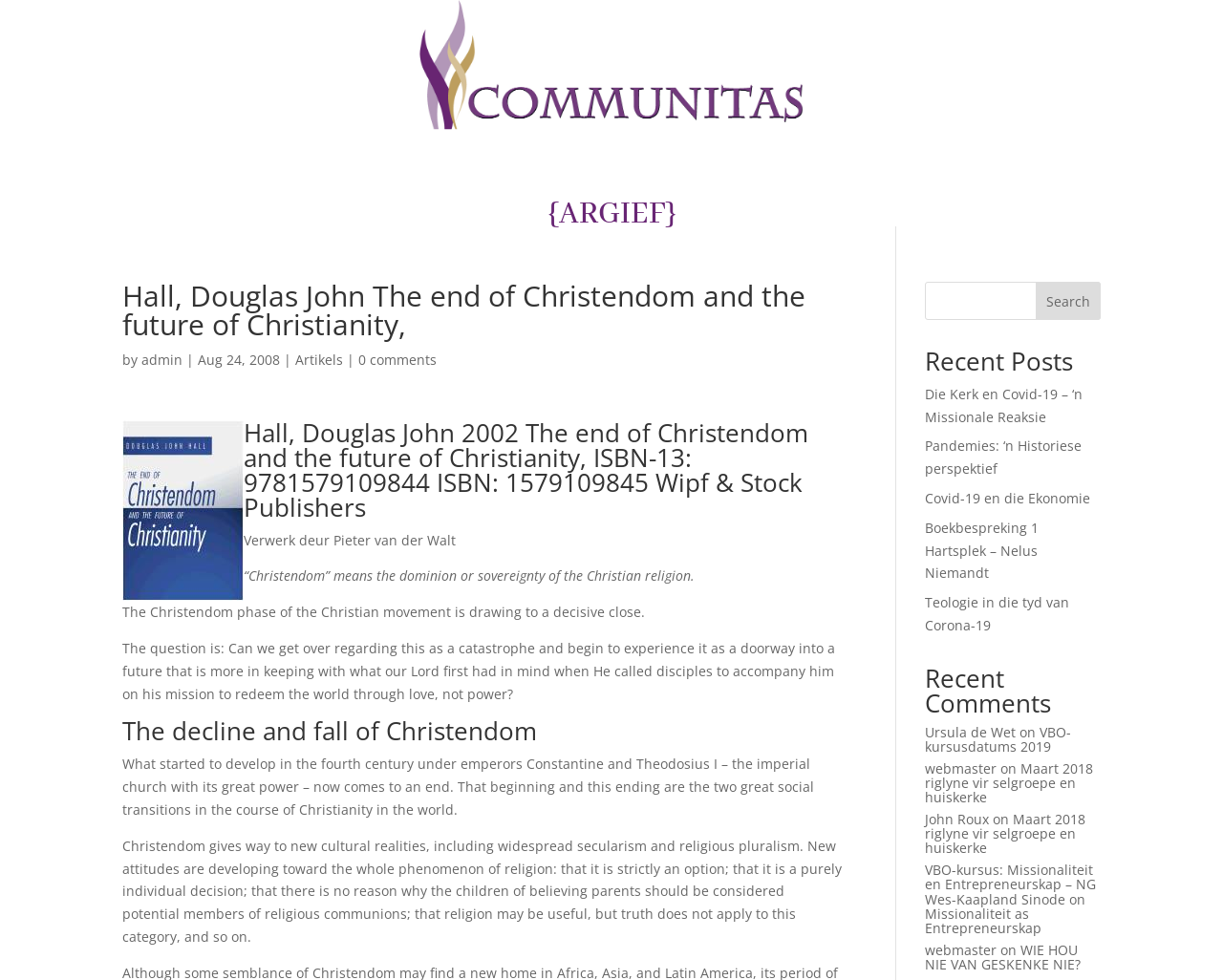Please give a one-word or short phrase response to the following question: 
What is the topic of the 'Recent Posts' section?

Various articles